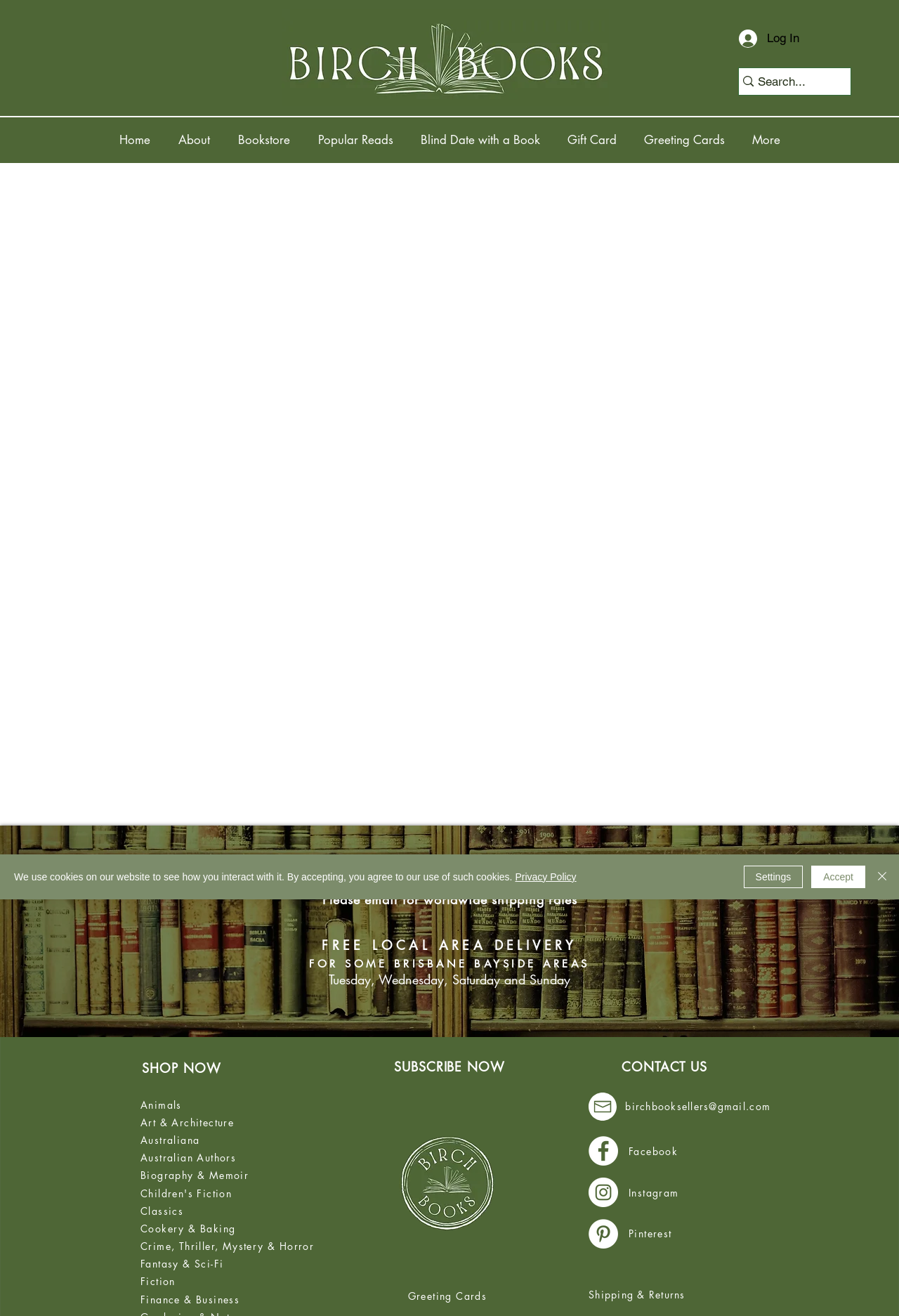Find the bounding box coordinates of the element you need to click on to perform this action: 'Click the 'EVENTS' link'. The coordinates should be represented by four float values between 0 and 1, in the format [left, top, right, bottom].

None